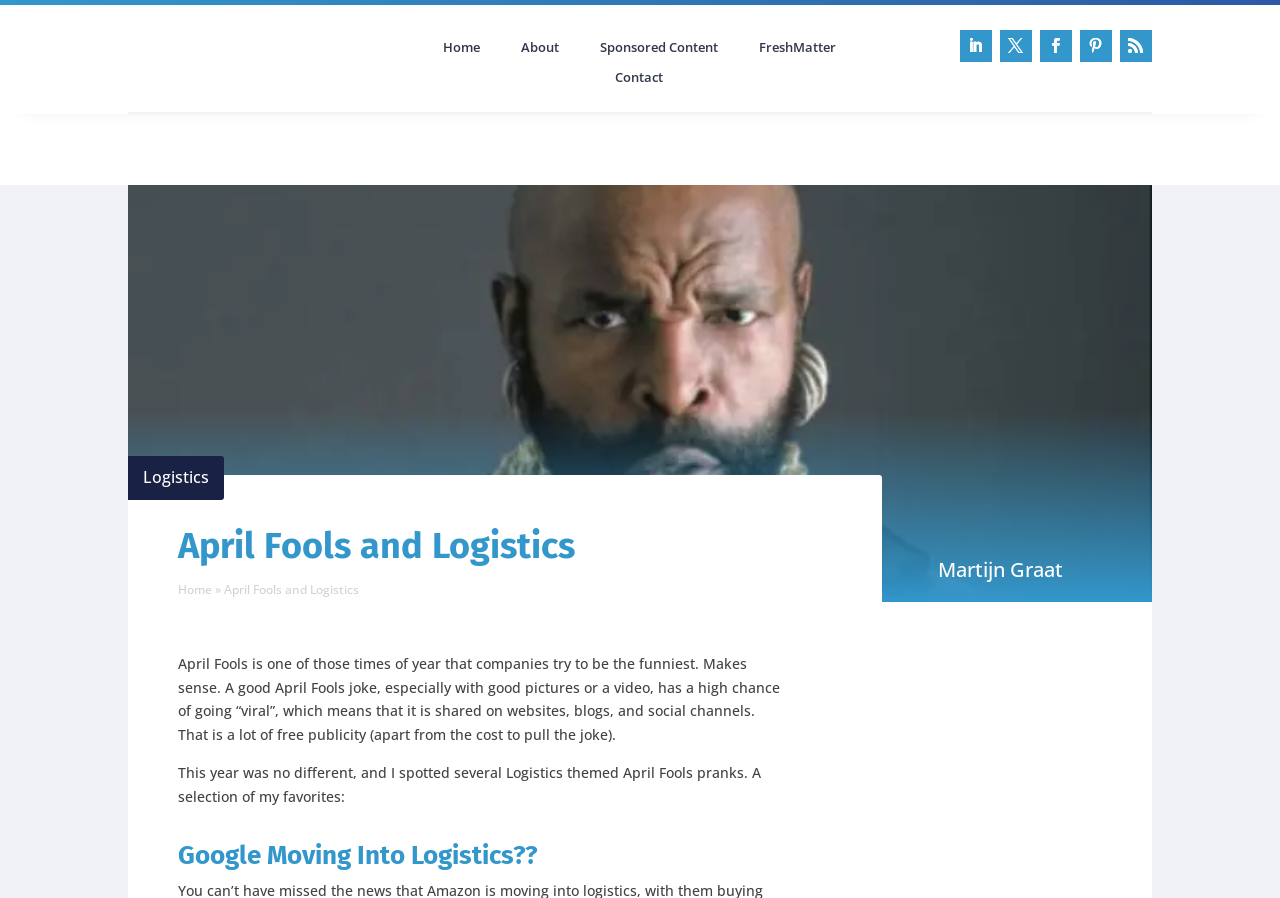Could you determine the bounding box coordinates of the clickable element to complete the instruction: "Click on the 'About' link"? Provide the coordinates as four float numbers between 0 and 1, i.e., [left, top, right, bottom].

[0.399, 0.045, 0.445, 0.069]